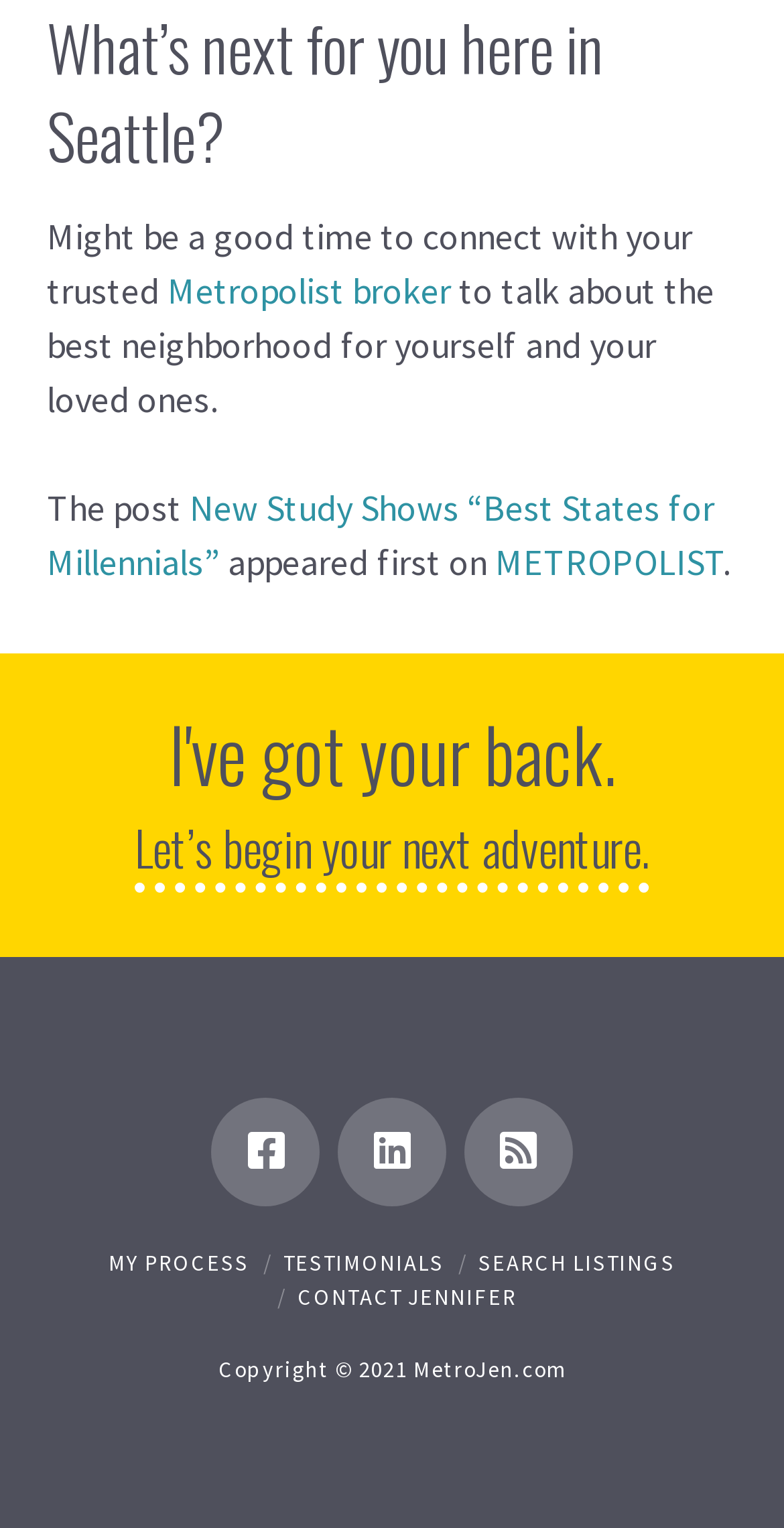Locate the bounding box coordinates of the segment that needs to be clicked to meet this instruction: "Contact Jennifer".

[0.379, 0.839, 0.659, 0.858]